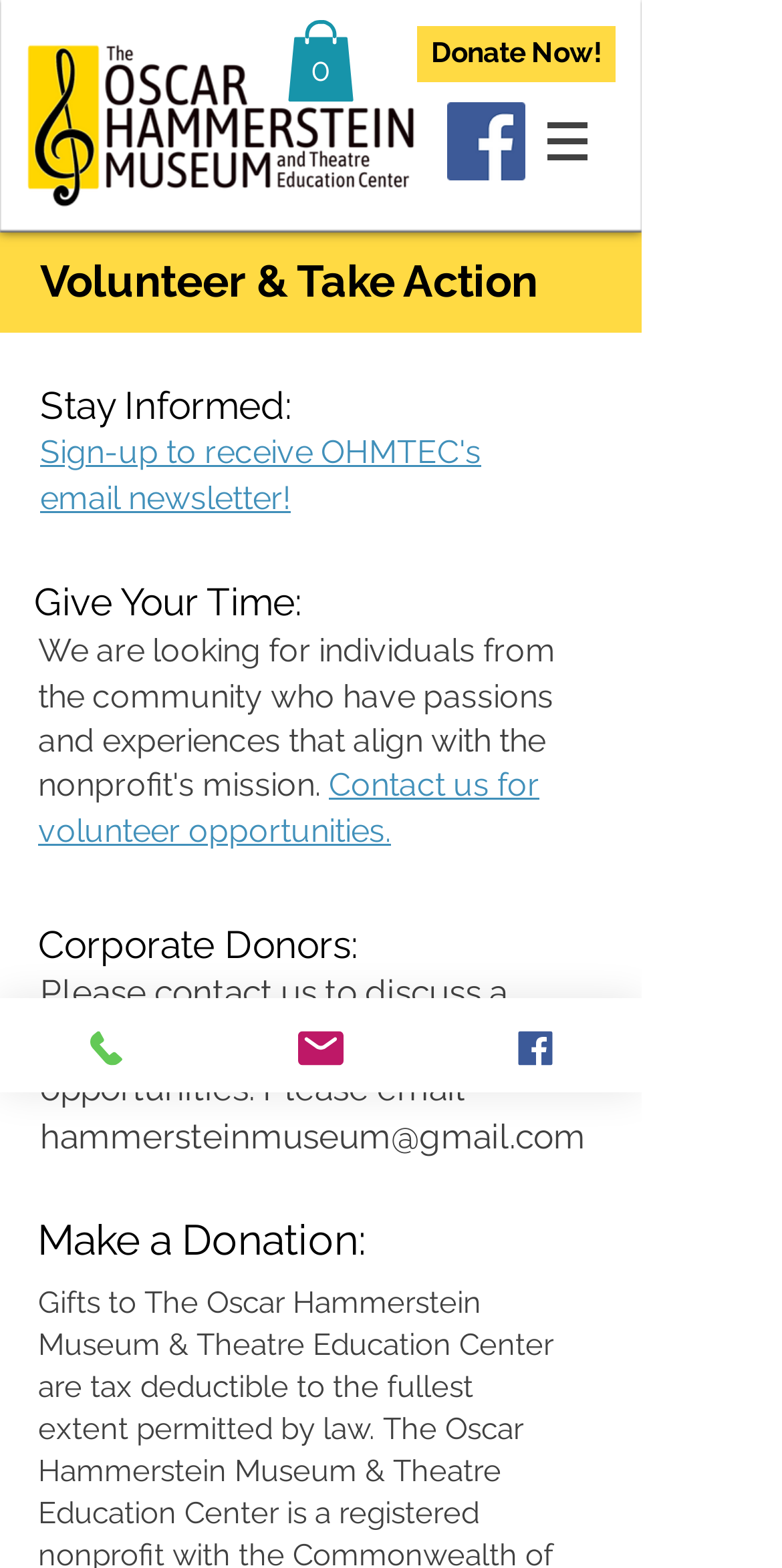Provide the bounding box coordinates of the section that needs to be clicked to accomplish the following instruction: "View volunteer opportunities."

[0.049, 0.489, 0.69, 0.542]